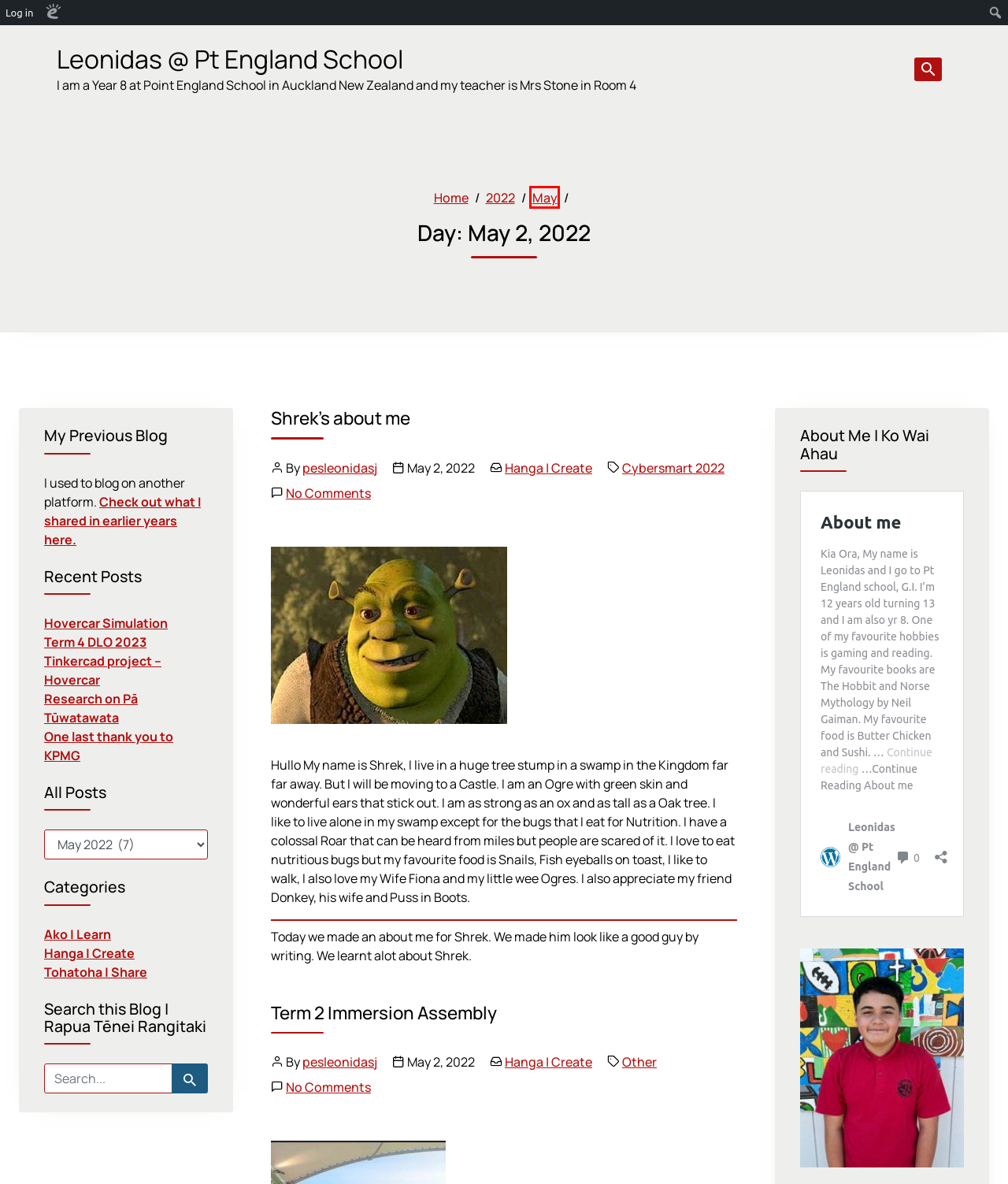You are given a screenshot of a webpage with a red bounding box around an element. Choose the most fitting webpage description for the page that appears after clicking the element within the red bounding box. Here are the candidates:
A. Hovercar Simulation – Leonidas @ Pt England School
B. pesleonidasj – Leonidas @ Pt England School
C. Cybersmart 2022 – Leonidas @ Pt England School
D. May 2022 – Leonidas @ Pt England School
E. Term 2 Immersion Assembly – Leonidas @ Pt England School
F. Tinkercad project – Hovercar – Leonidas @ Pt England School
G. Hanga | Create – Leonidas @ Pt England School
H. Log In ‹ Edublogs – free blogs for education — WordPress

D